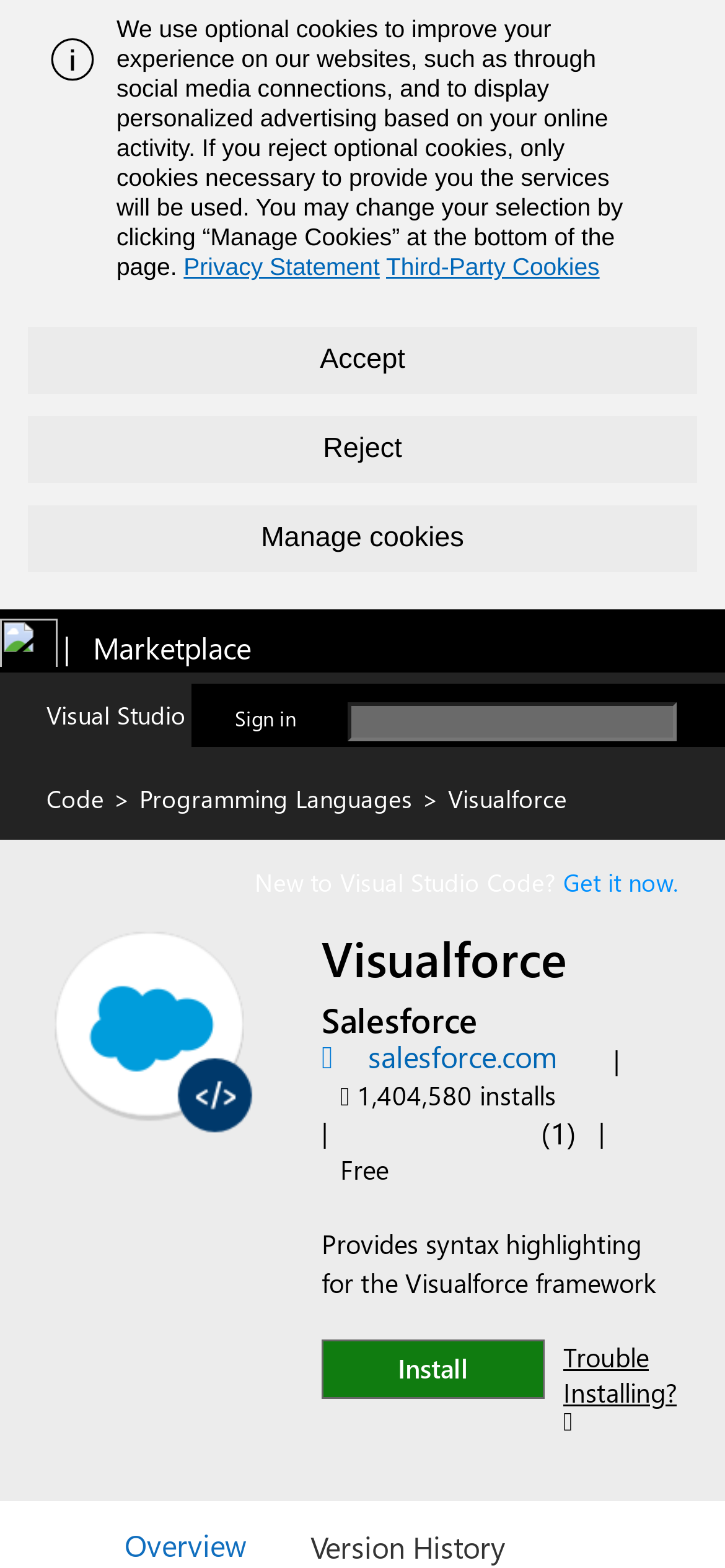Provide a one-word or brief phrase answer to the question:
How many installations does the extension have?

1,404,580